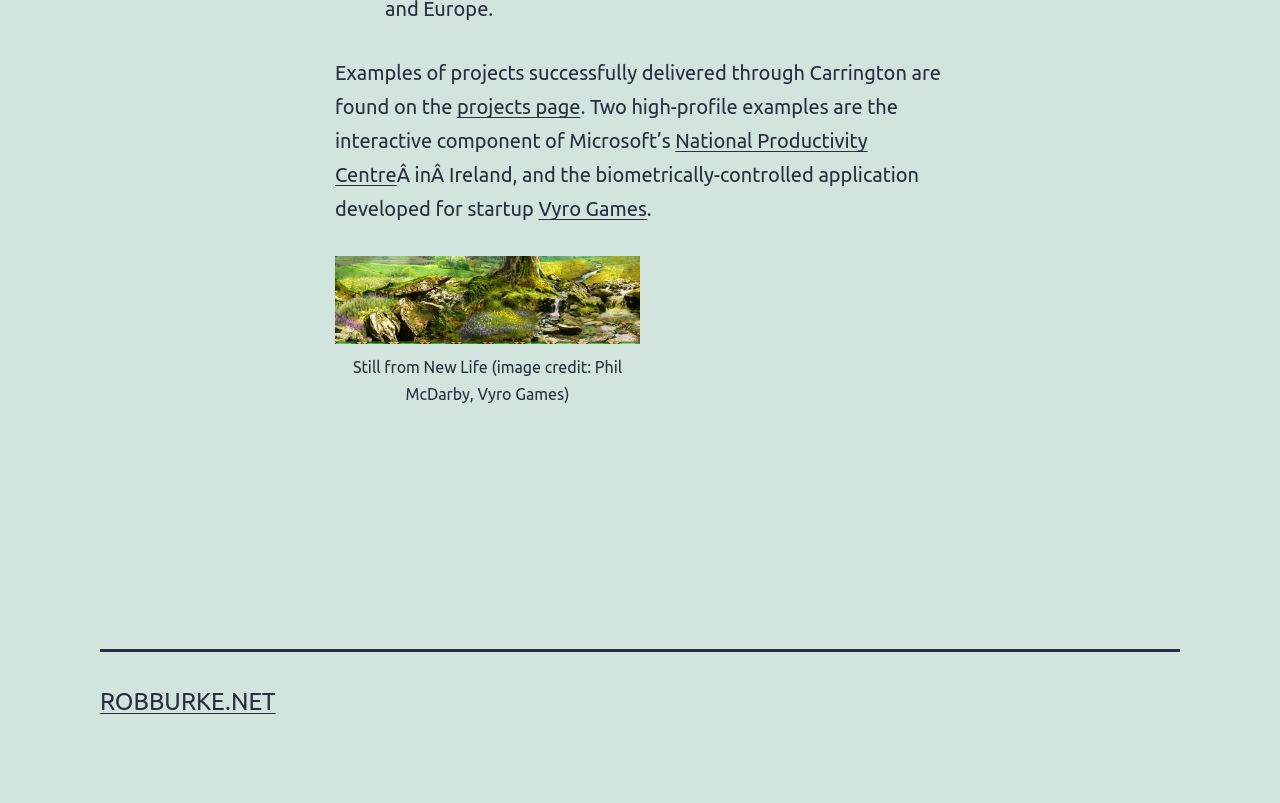What is the name of the center mentioned in the text?
Provide a thorough and detailed answer to the question.

The text mentions 'Two high-profile examples are the interactive component of Microsoft’s National Productivity Centre in Ireland', which indicates that National Productivity Centre is the name of the center.